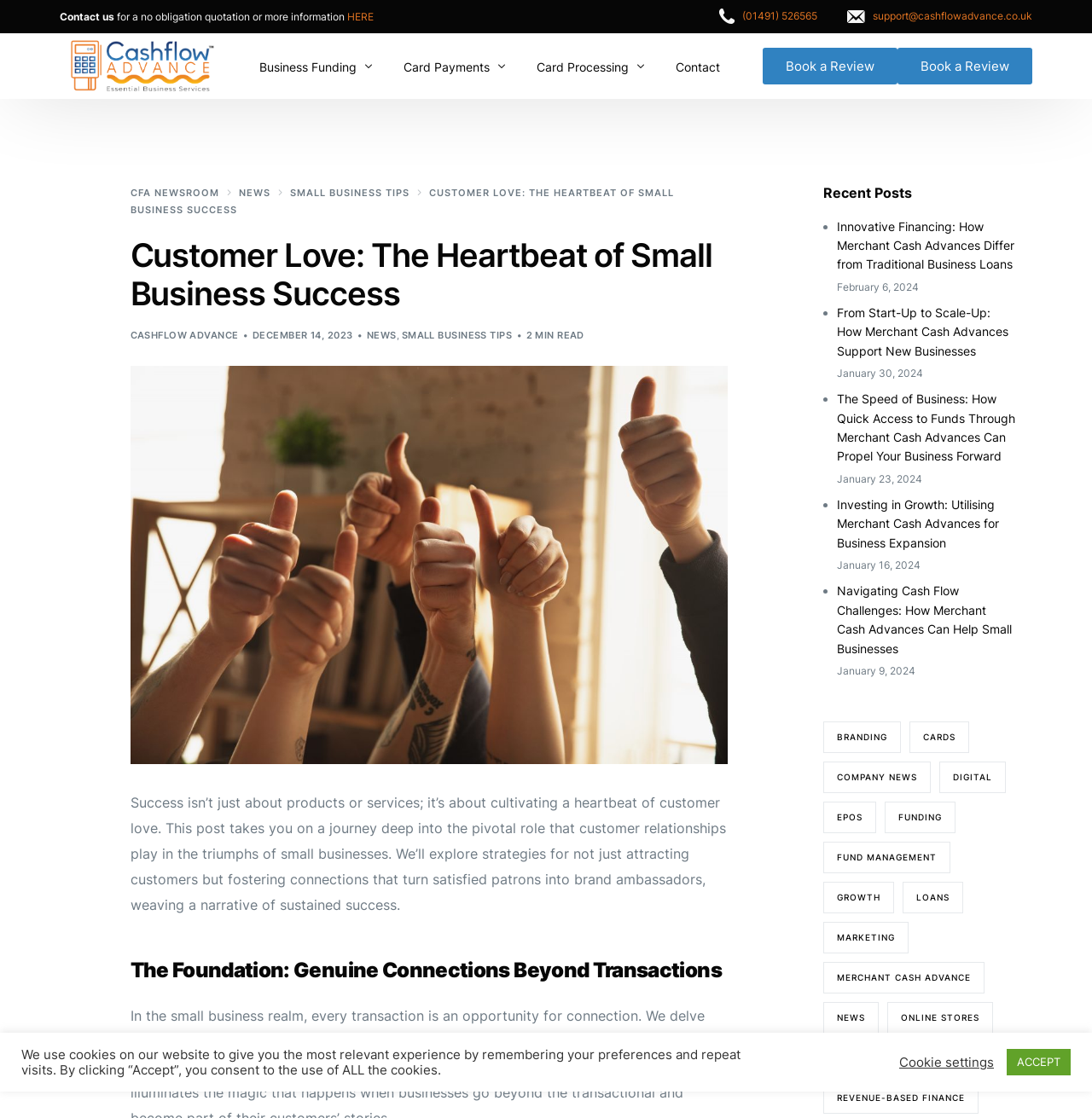From the webpage screenshot, predict the bounding box of the UI element that matches this description: "Epos".

[0.754, 0.717, 0.802, 0.745]